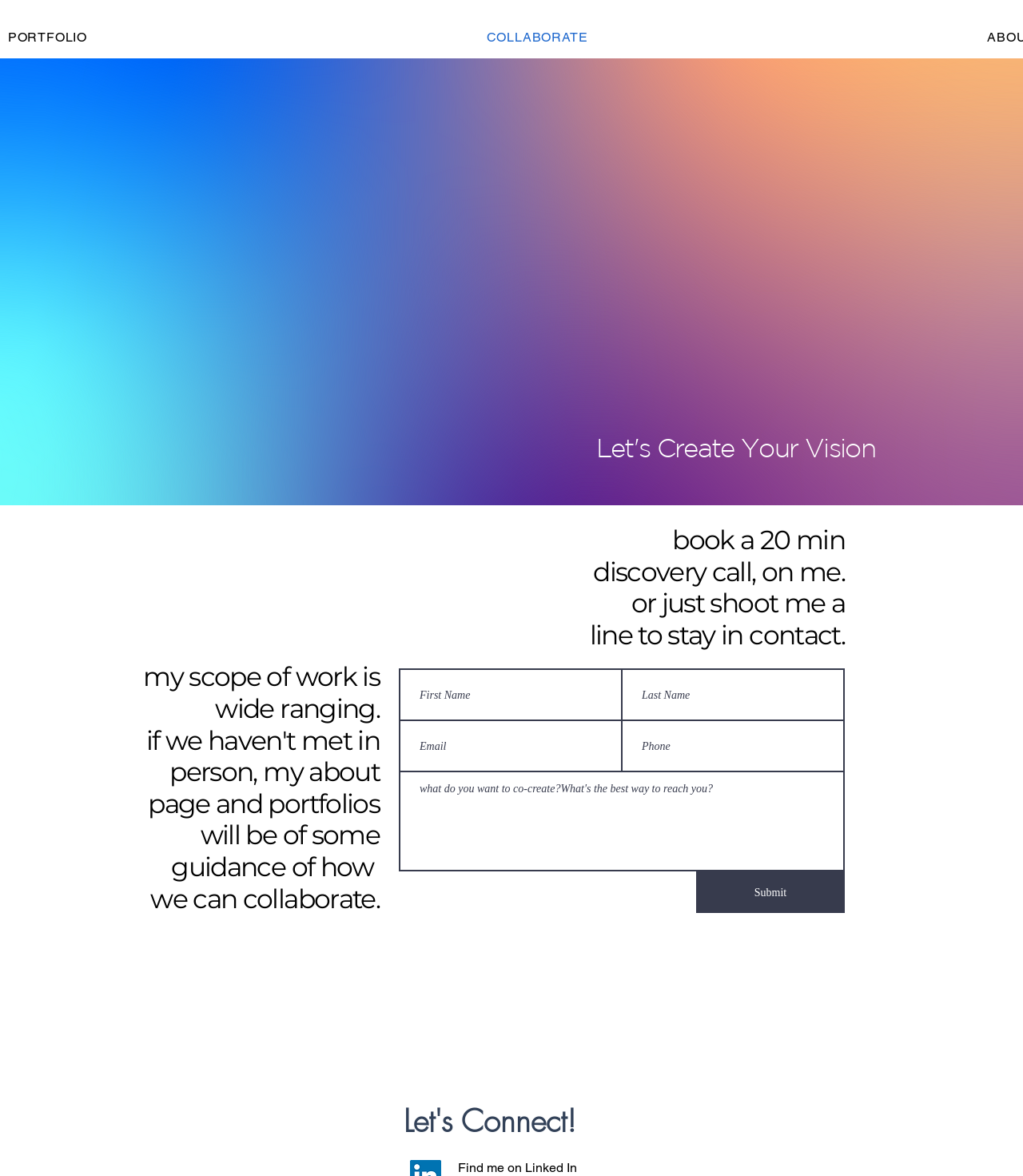What is the scope of Jannyl's work?
Answer the question with a single word or phrase by looking at the picture.

Wide ranging